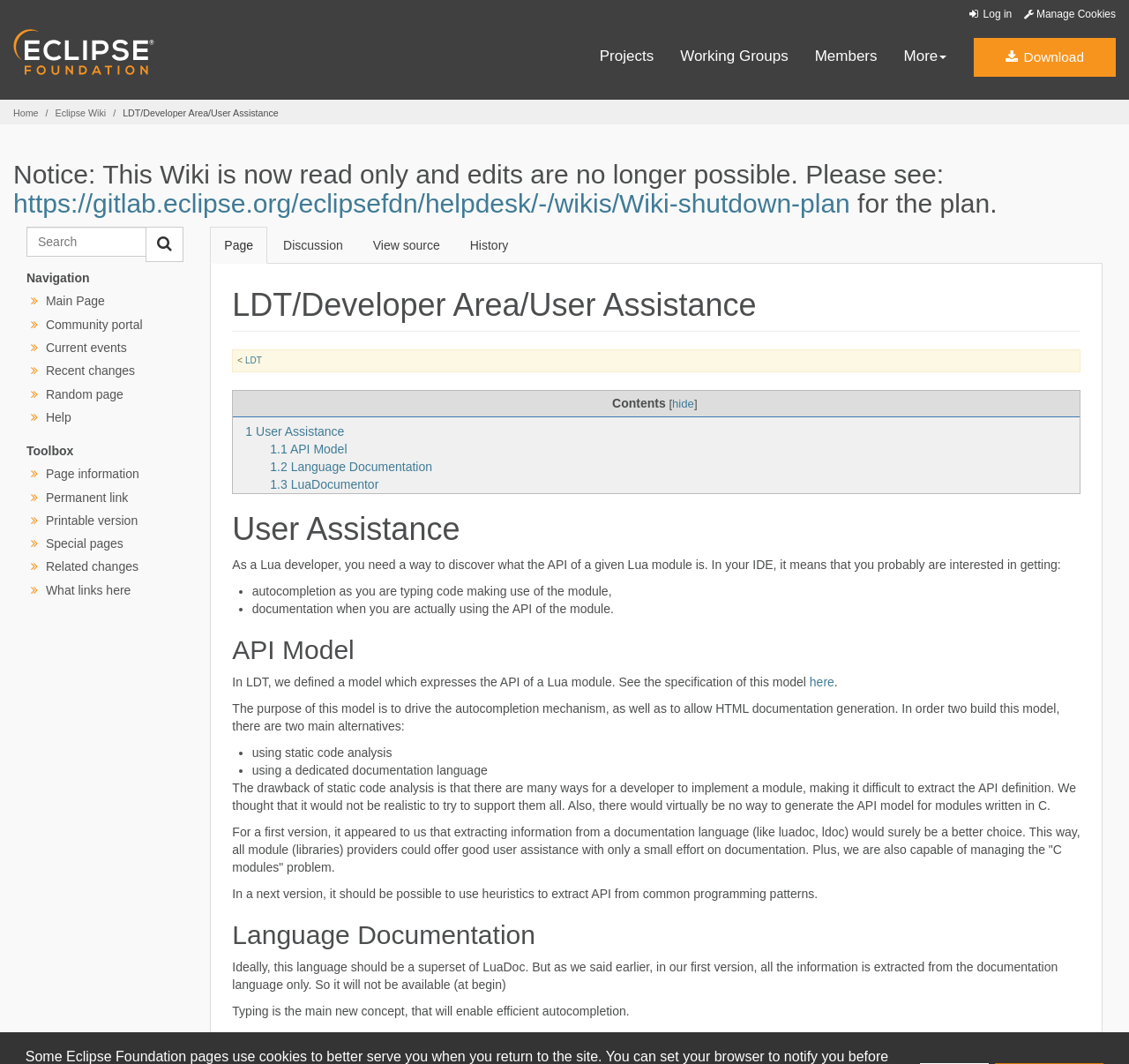Predict the bounding box coordinates of the area that should be clicked to accomplish the following instruction: "Learn about user assistance". The bounding box coordinates should consist of four float numbers between 0 and 1, i.e., [left, top, right, bottom].

[0.217, 0.399, 0.305, 0.412]